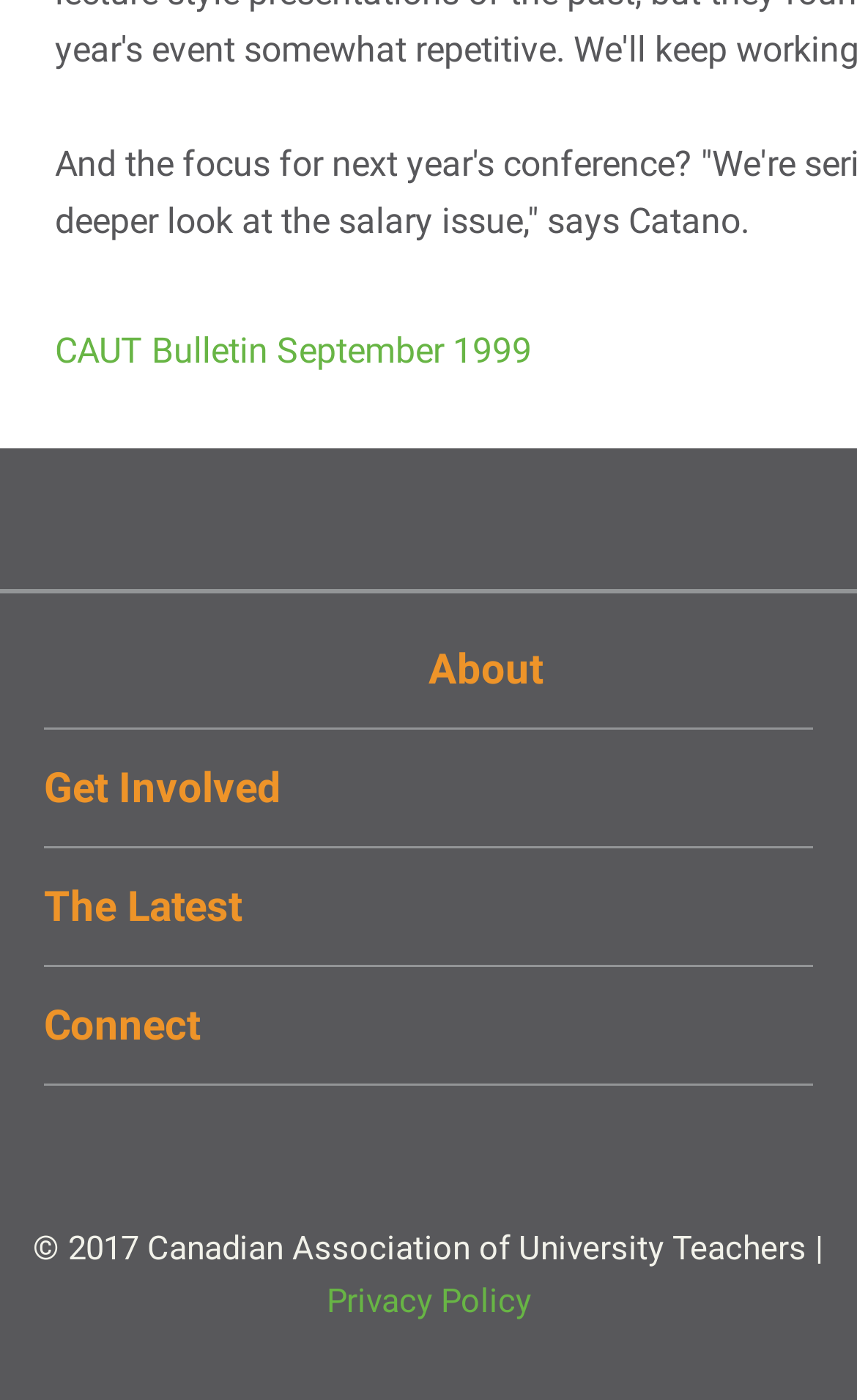What is the purpose of the 'Get Involved' link? Based on the screenshot, please respond with a single word or phrase.

To get involved with the organization